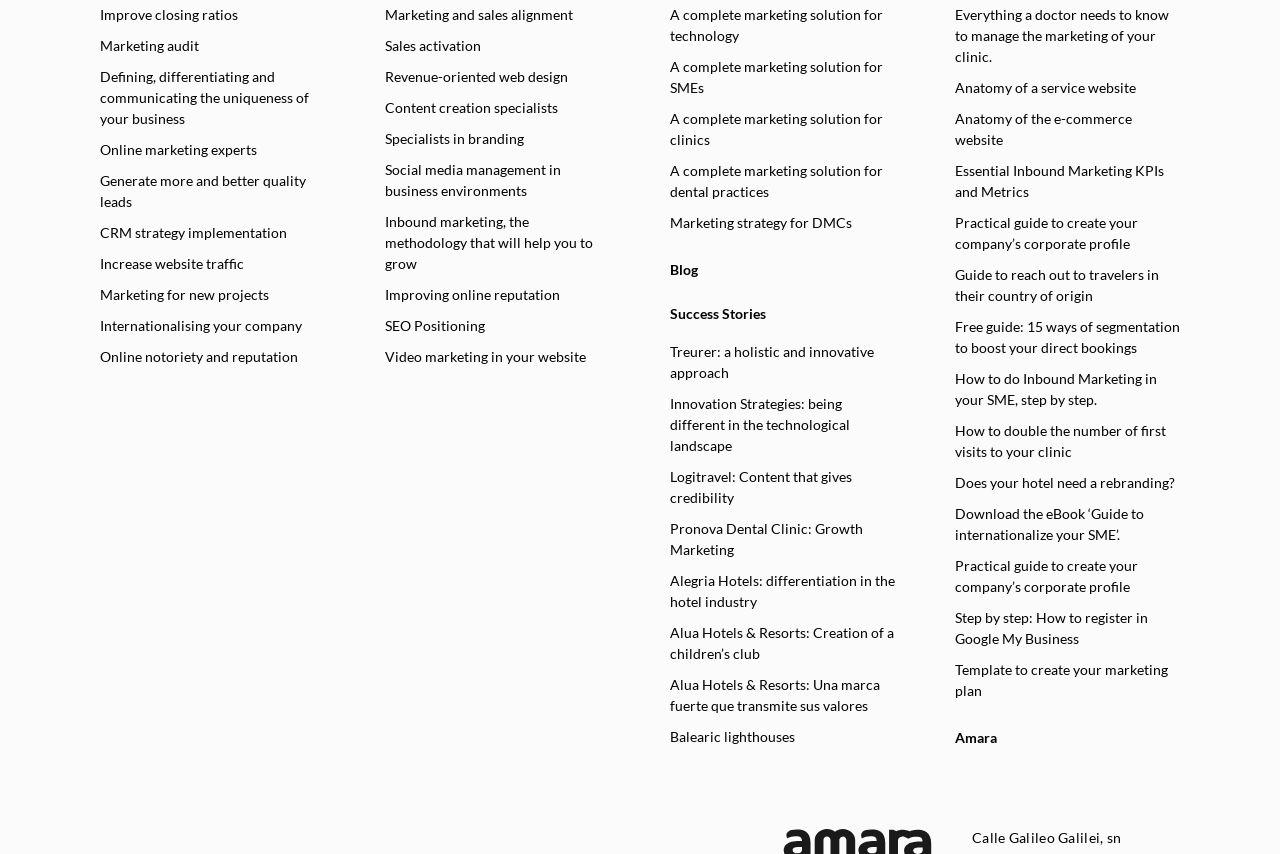What is the company name mentioned at the bottom of the page?
Provide a thorough and detailed answer to the question.

The company name 'Amara' is mentioned at the bottom of the page, specifically in the element with the text 'Amara' and bounding box coordinates [0.746, 0.854, 0.779, 0.874].